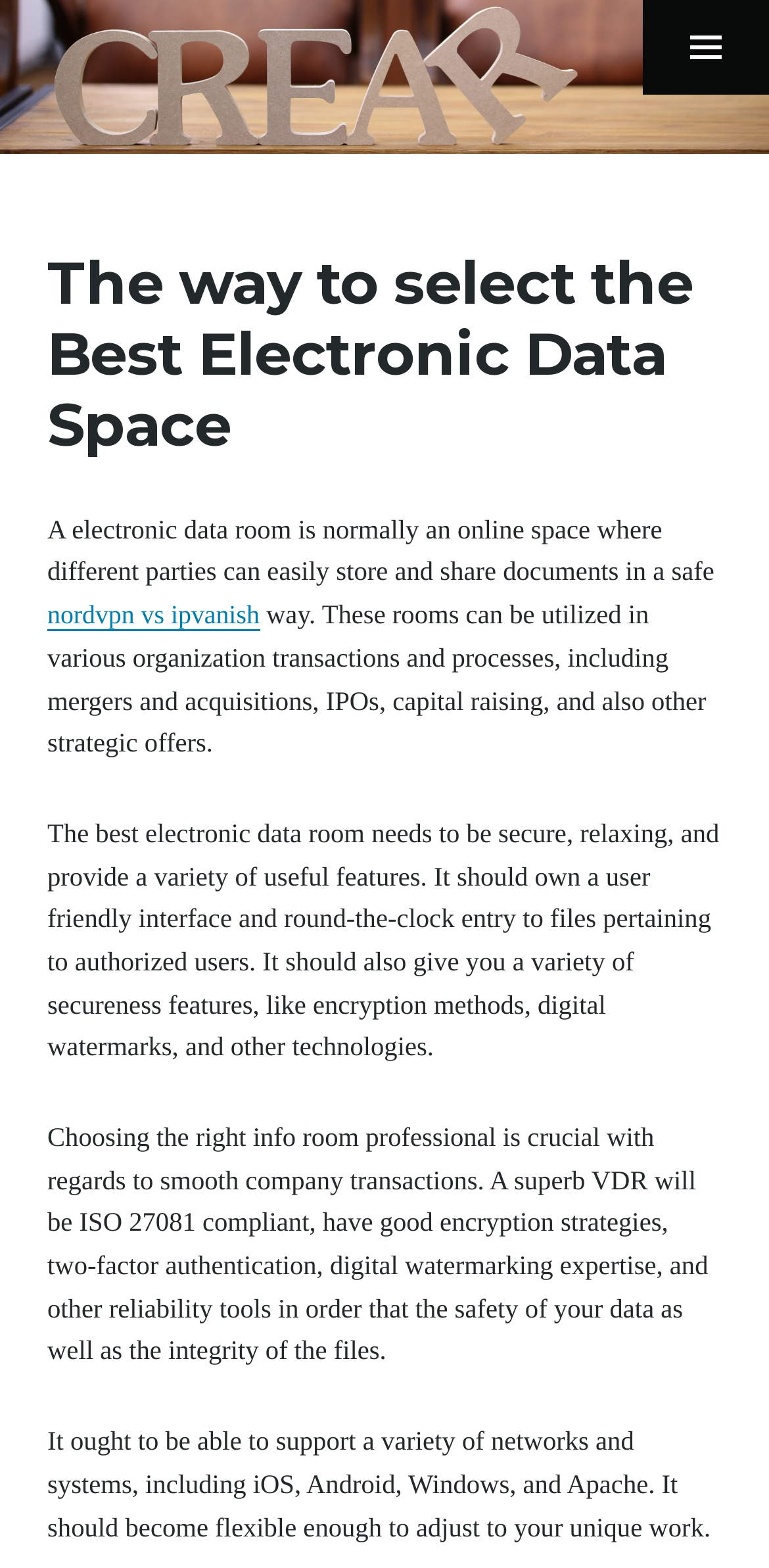Answer the following query concisely with a single word or phrase:
What is important when choosing an electronic data room provider?

ISO 27081 compliance and security features